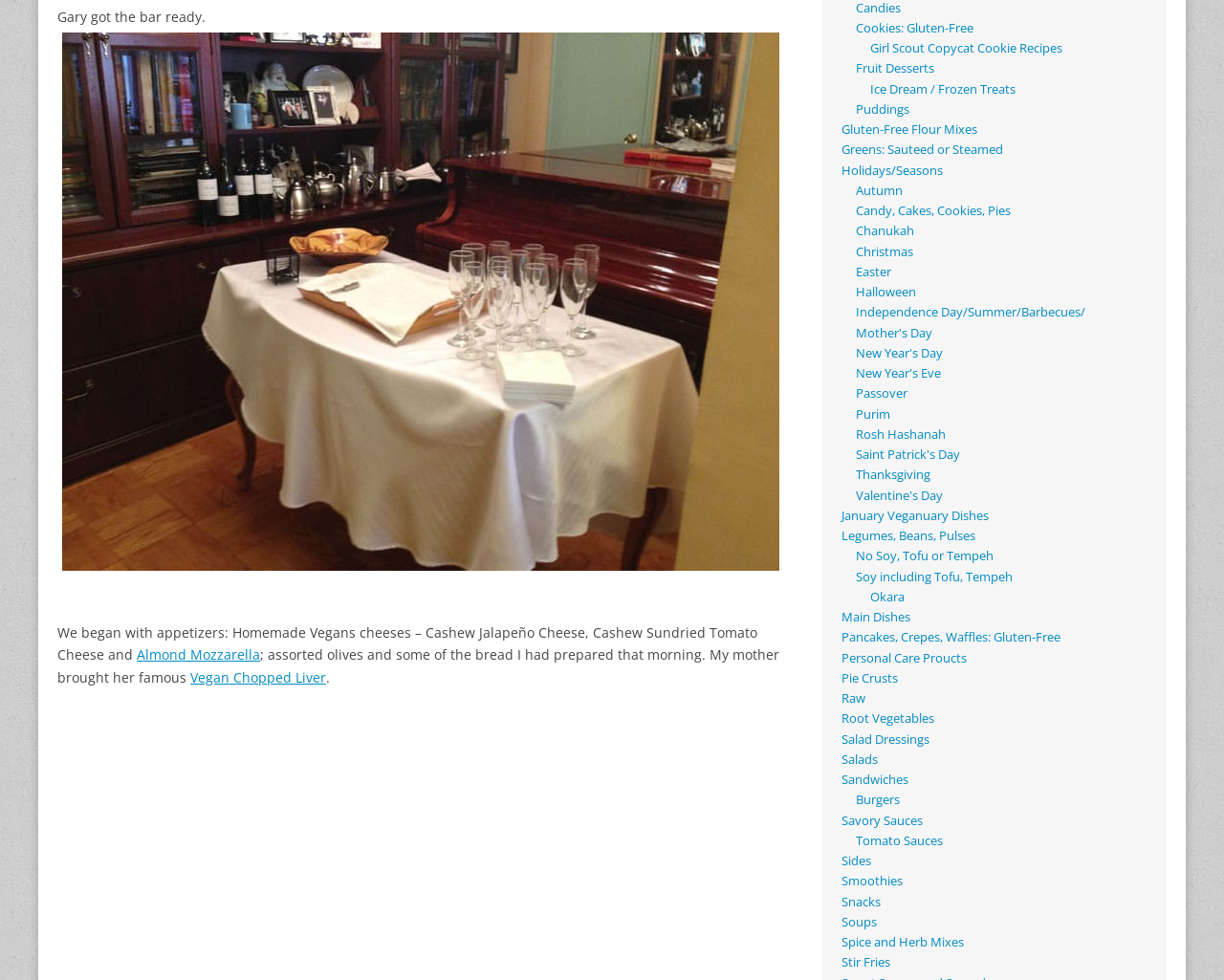Pinpoint the bounding box coordinates of the area that must be clicked to complete this instruction: "Explore the 'Fruit Desserts' option".

[0.699, 0.062, 0.763, 0.079]